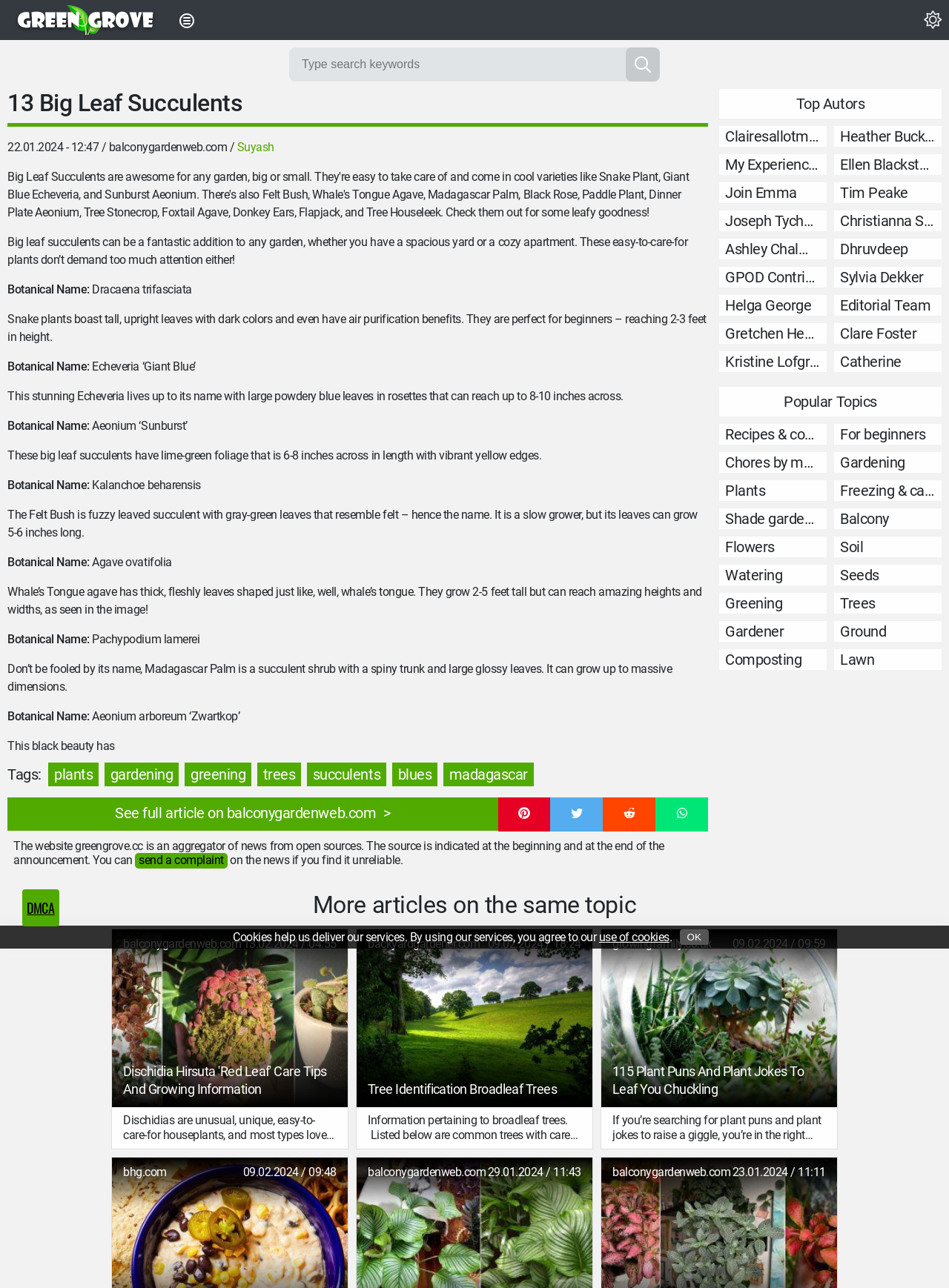Find the bounding box coordinates of the element you need to click on to perform this action: 'Read the article about Echeveria ‘Giant Blue’'. The coordinates should be represented by four float values between 0 and 1, in the format [left, top, right, bottom].

[0.094, 0.279, 0.206, 0.29]